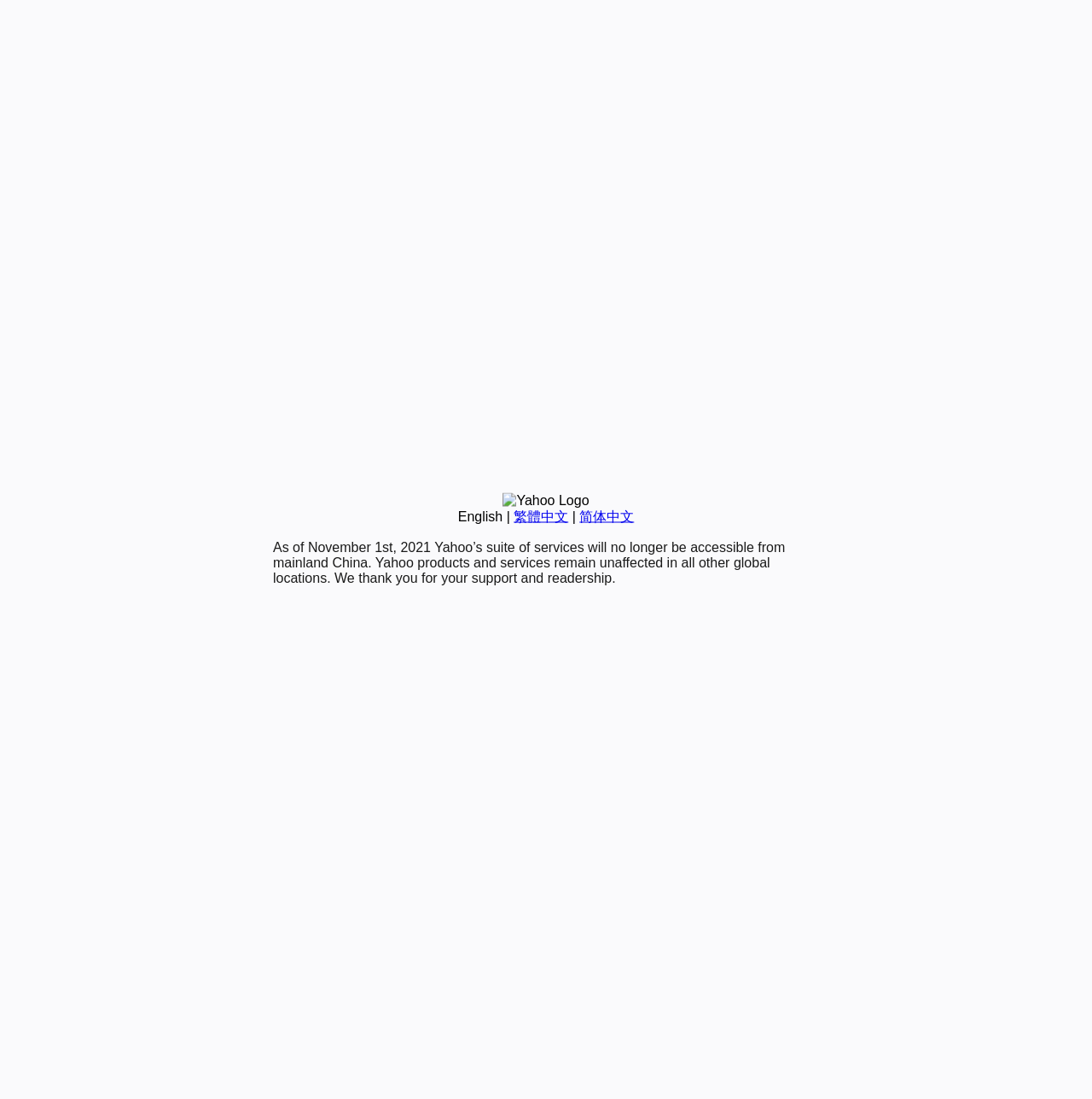Identify the bounding box for the given UI element using the description provided. Coordinates should be in the format (top-left x, top-left y, bottom-right x, bottom-right y) and must be between 0 and 1. Here is the description: 简体中文

[0.531, 0.463, 0.581, 0.476]